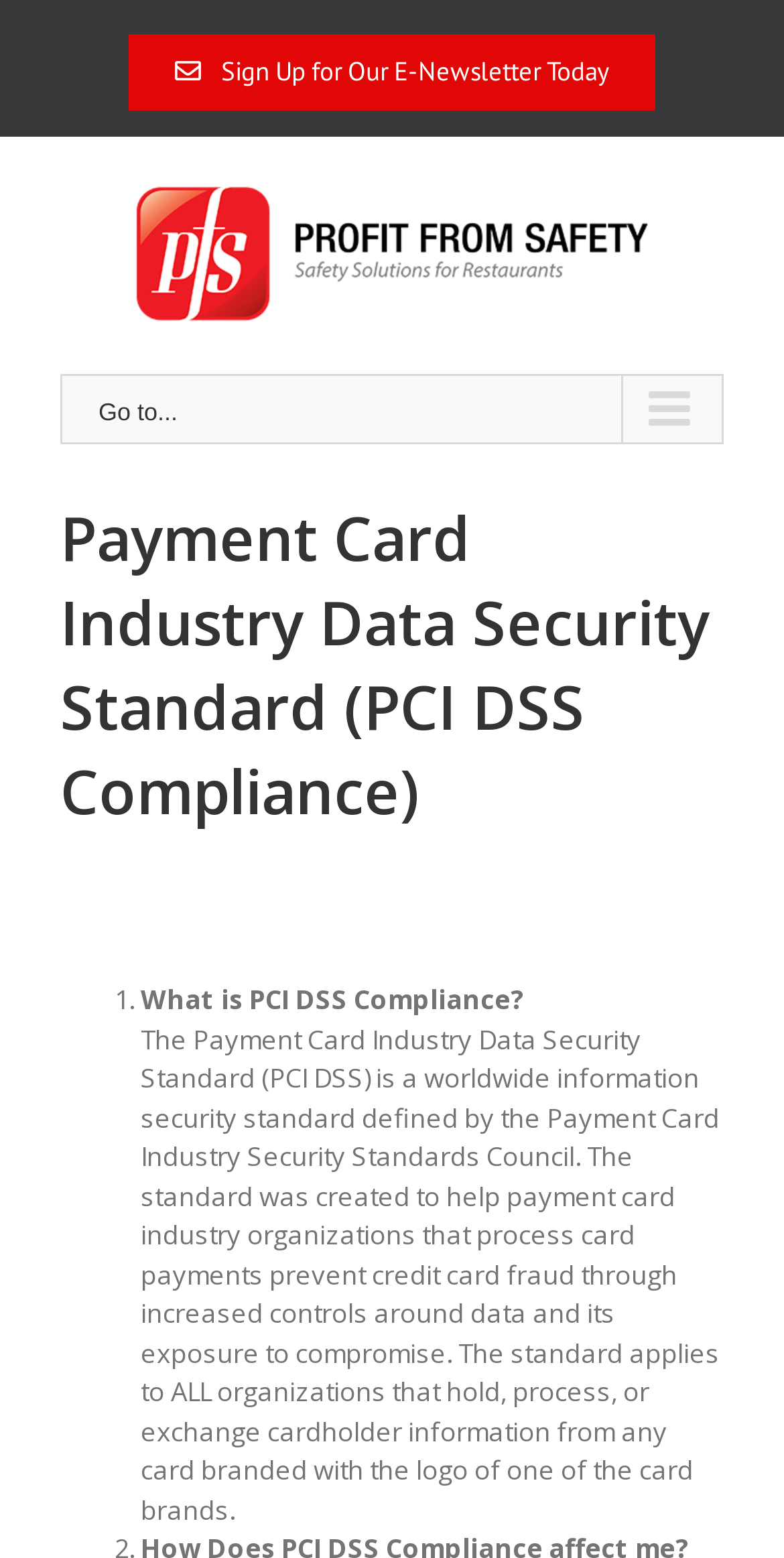From the details in the image, provide a thorough response to the question: Is there a newsletter sign-up option on the webpage?

The webpage contains a link with the text 'Sign Up for Our E-Newsletter Today', which suggests that users can sign up for a newsletter on this webpage.